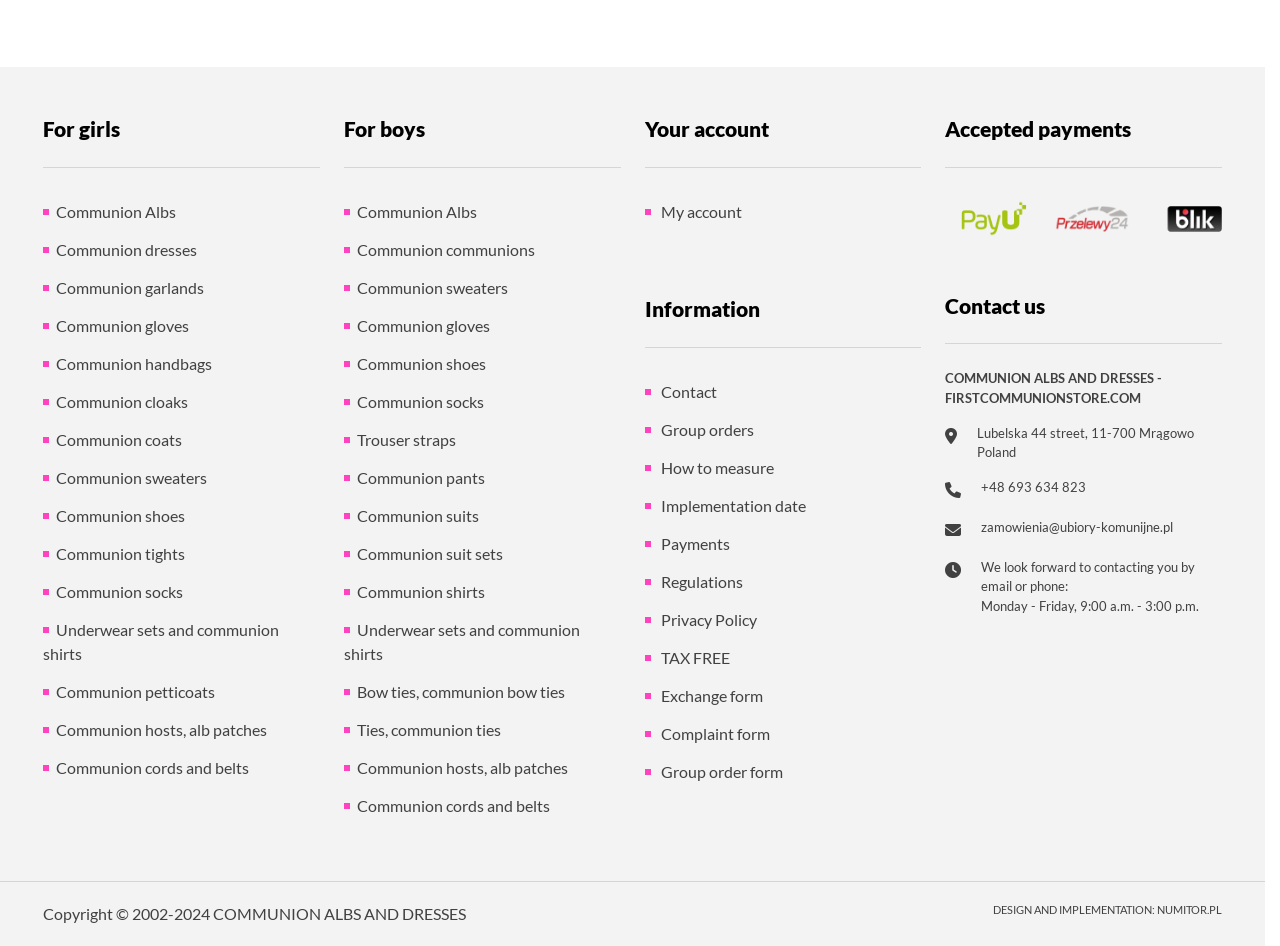Show the bounding box coordinates for the HTML element described as: "Contact".

[0.504, 0.395, 0.72, 0.435]